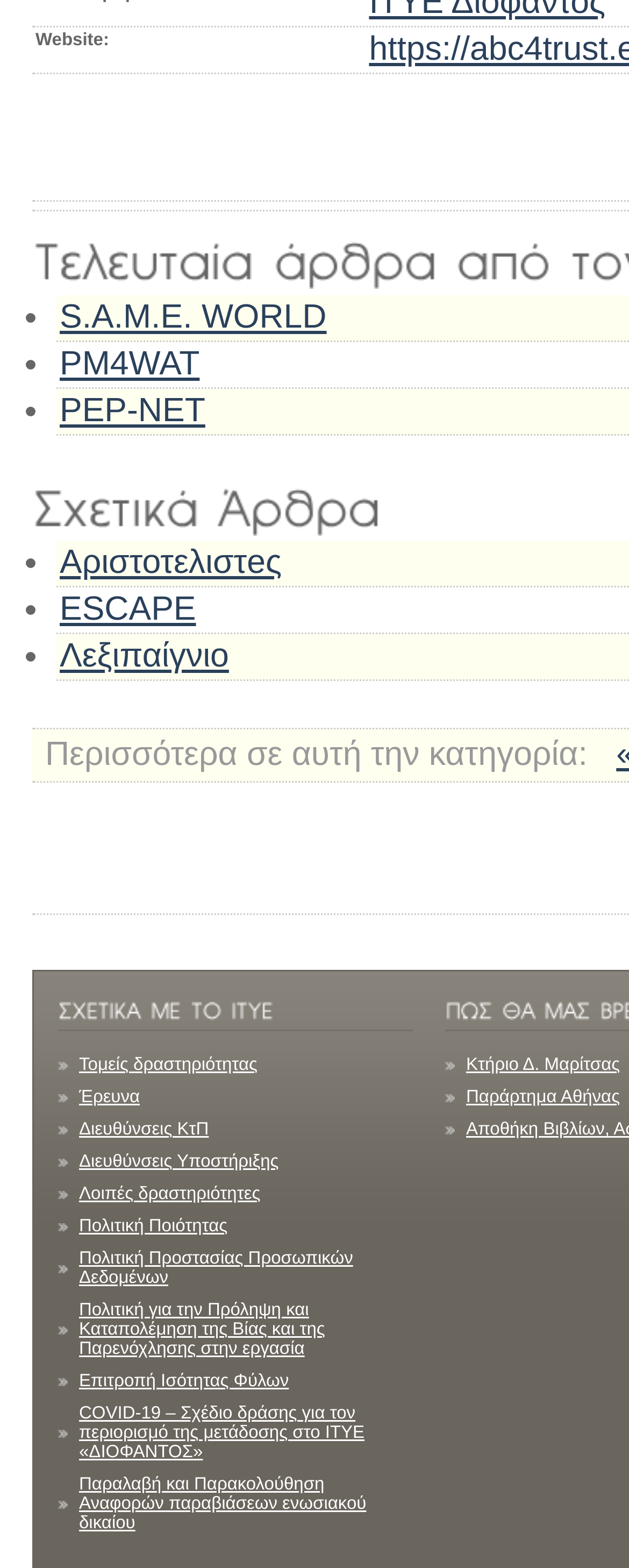Predict the bounding box coordinates of the area that should be clicked to accomplish the following instruction: "Click on S.A.M.E. WORLD". The bounding box coordinates should consist of four float numbers between 0 and 1, i.e., [left, top, right, bottom].

[0.095, 0.19, 0.519, 0.214]